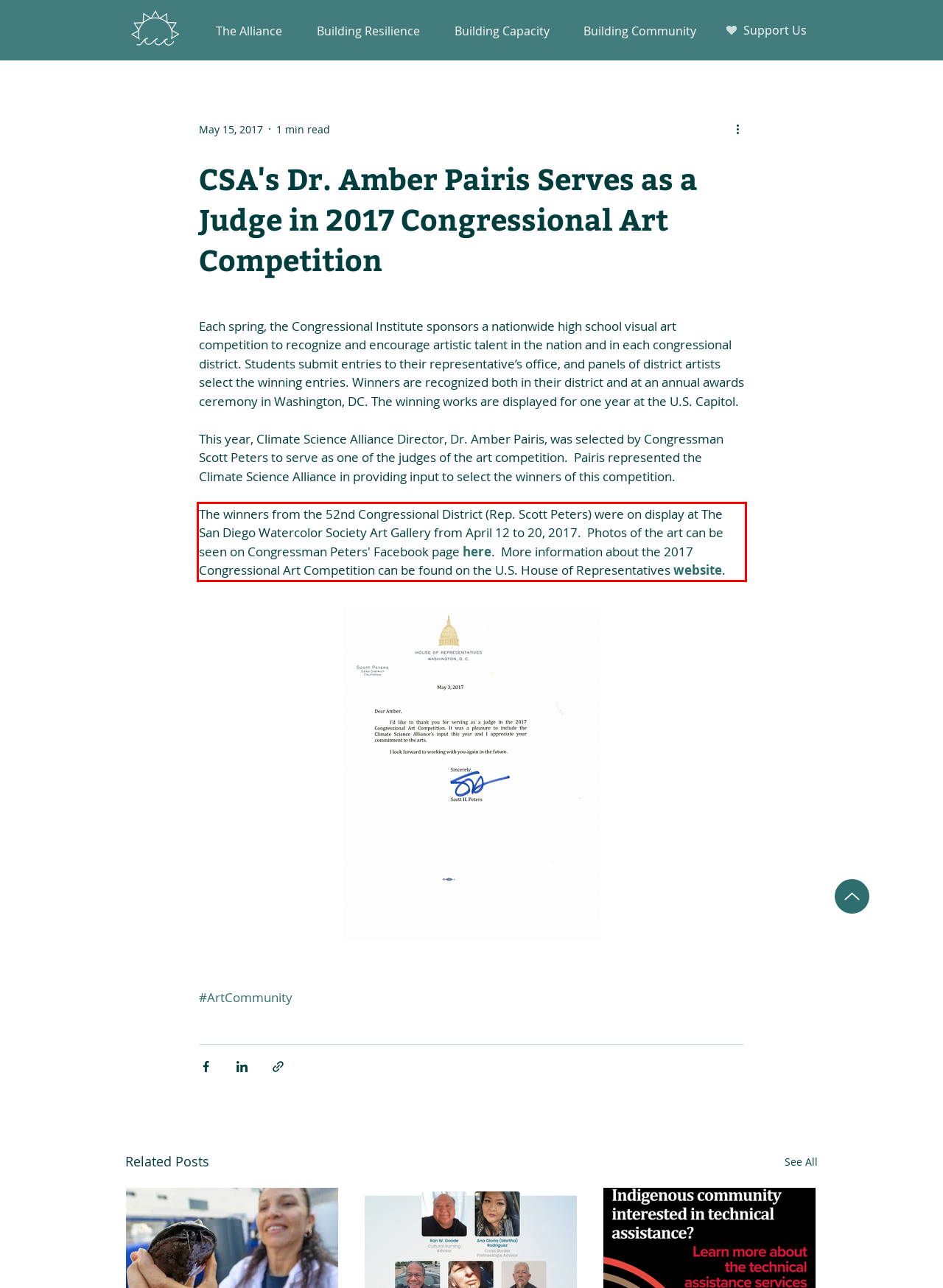Please extract the text content from the UI element enclosed by the red rectangle in the screenshot.

The winners from the 52nd Congressional District (Rep. Scott Peters) were on display at The San Diego Watercolor Society Art Gallery from April 12 to 20, 2017. Photos of the art can be seen on Congressman Peters' Facebook page here. More information about the 2017 Congressional Art Competition can be found on the U.S. House of Representatives website.